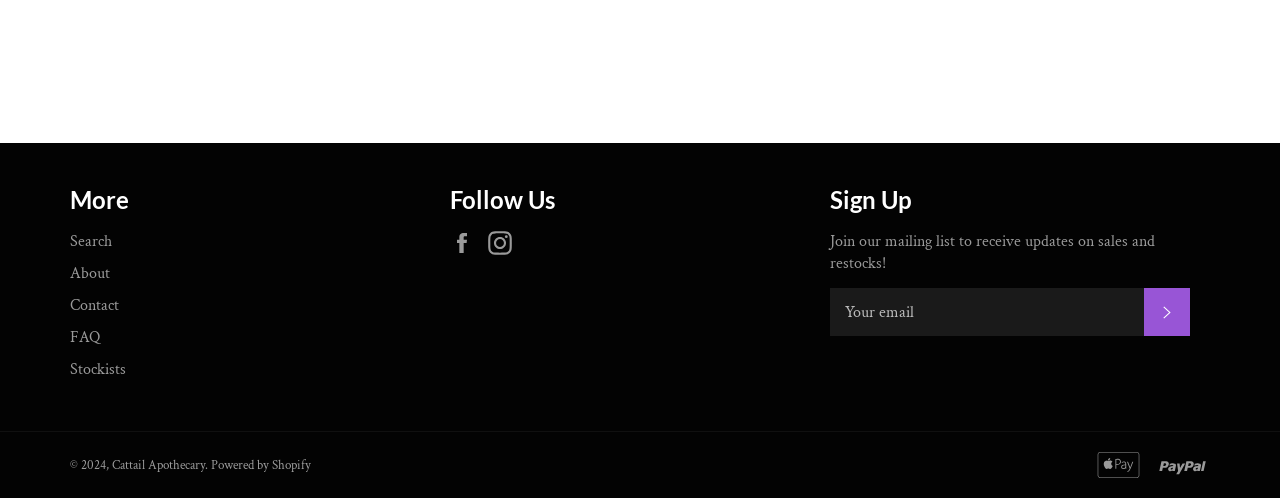Please identify the bounding box coordinates of the clickable element to fulfill the following instruction: "Subscribe to the mailing list". The coordinates should be four float numbers between 0 and 1, i.e., [left, top, right, bottom].

[0.894, 0.579, 0.93, 0.675]